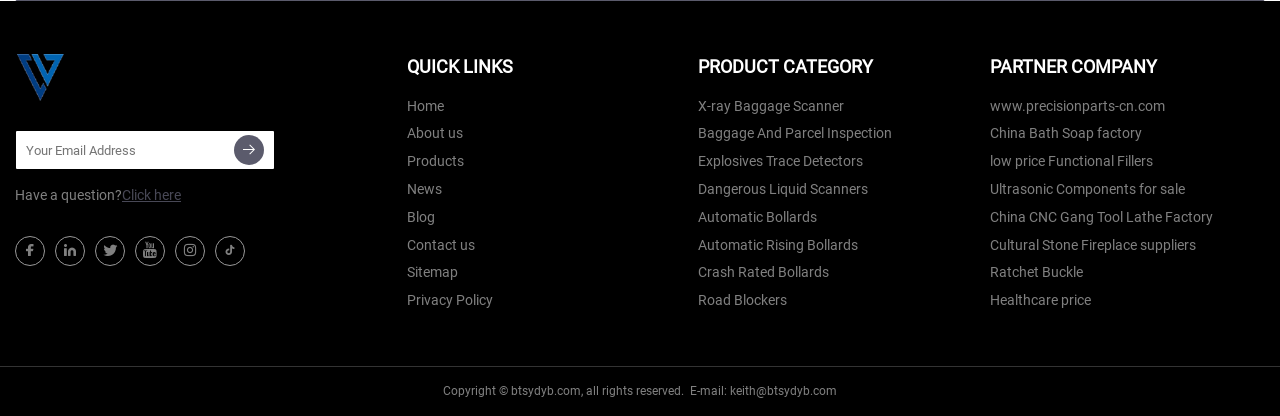What is the purpose of the textbox?
Refer to the image and provide a thorough answer to the question.

The textbox is labeled as 'Your Email Address' and is located next to a button, suggesting that it is used to enter an email address for a specific purpose, likely to contact the company or subscribe to a newsletter.